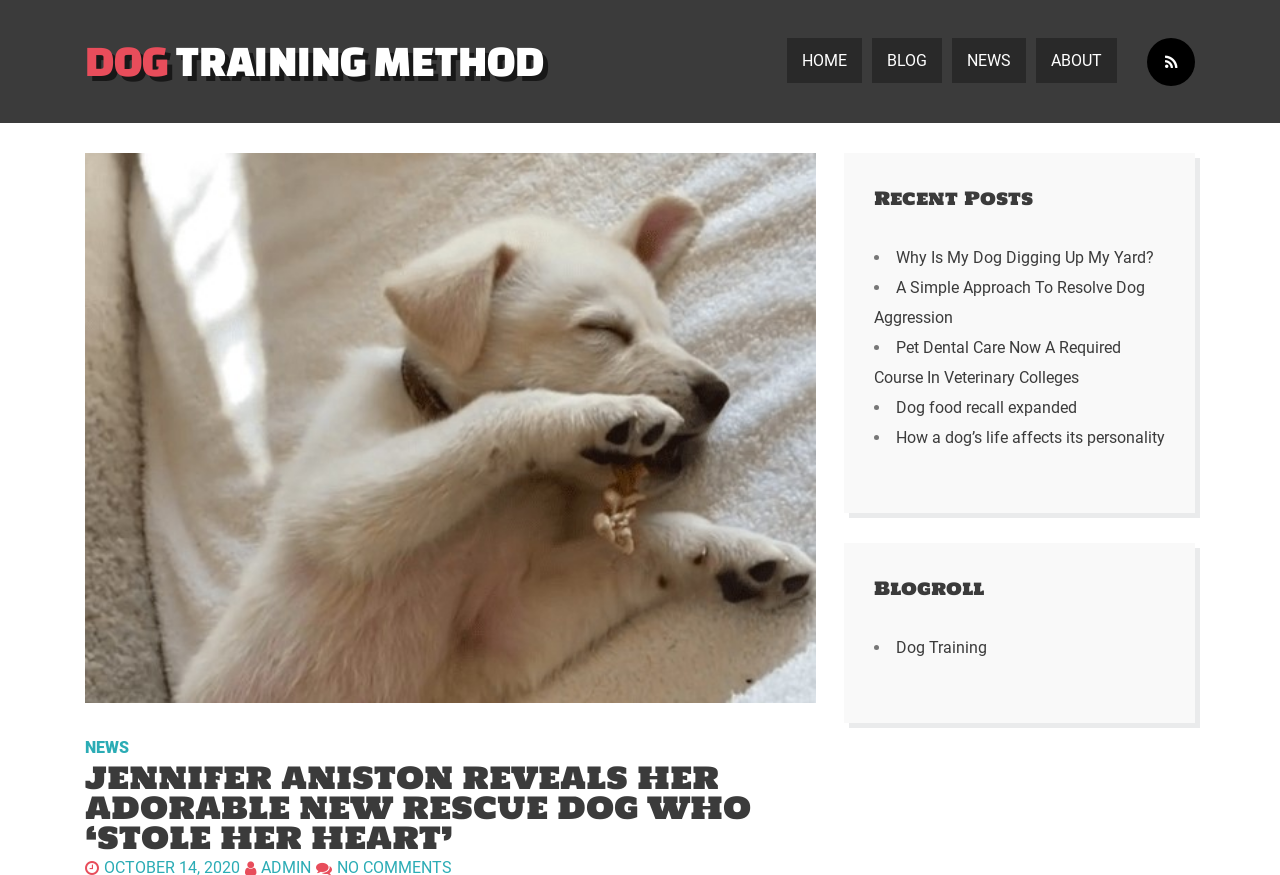How many links are in the top navigation bar?
Use the image to give a comprehensive and detailed response to the question.

I counted the links in the top navigation bar, which are 'HOME', 'BLOG', 'NEWS', and 'ABOUT', so there are 4 links in total.